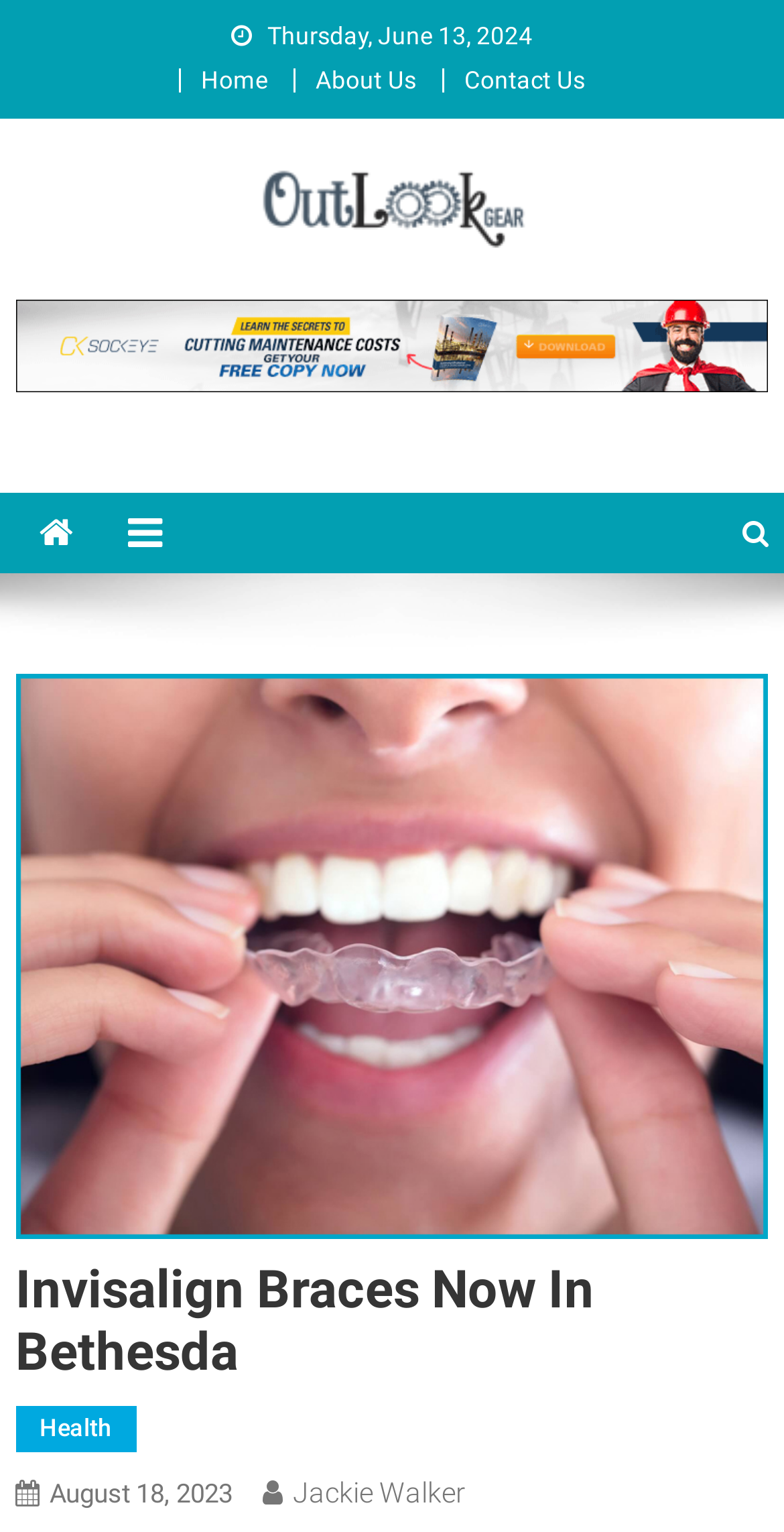Please predict the bounding box coordinates of the element's region where a click is necessary to complete the following instruction: "visit about us page". The coordinates should be represented by four float numbers between 0 and 1, i.e., [left, top, right, bottom].

[0.403, 0.043, 0.531, 0.061]